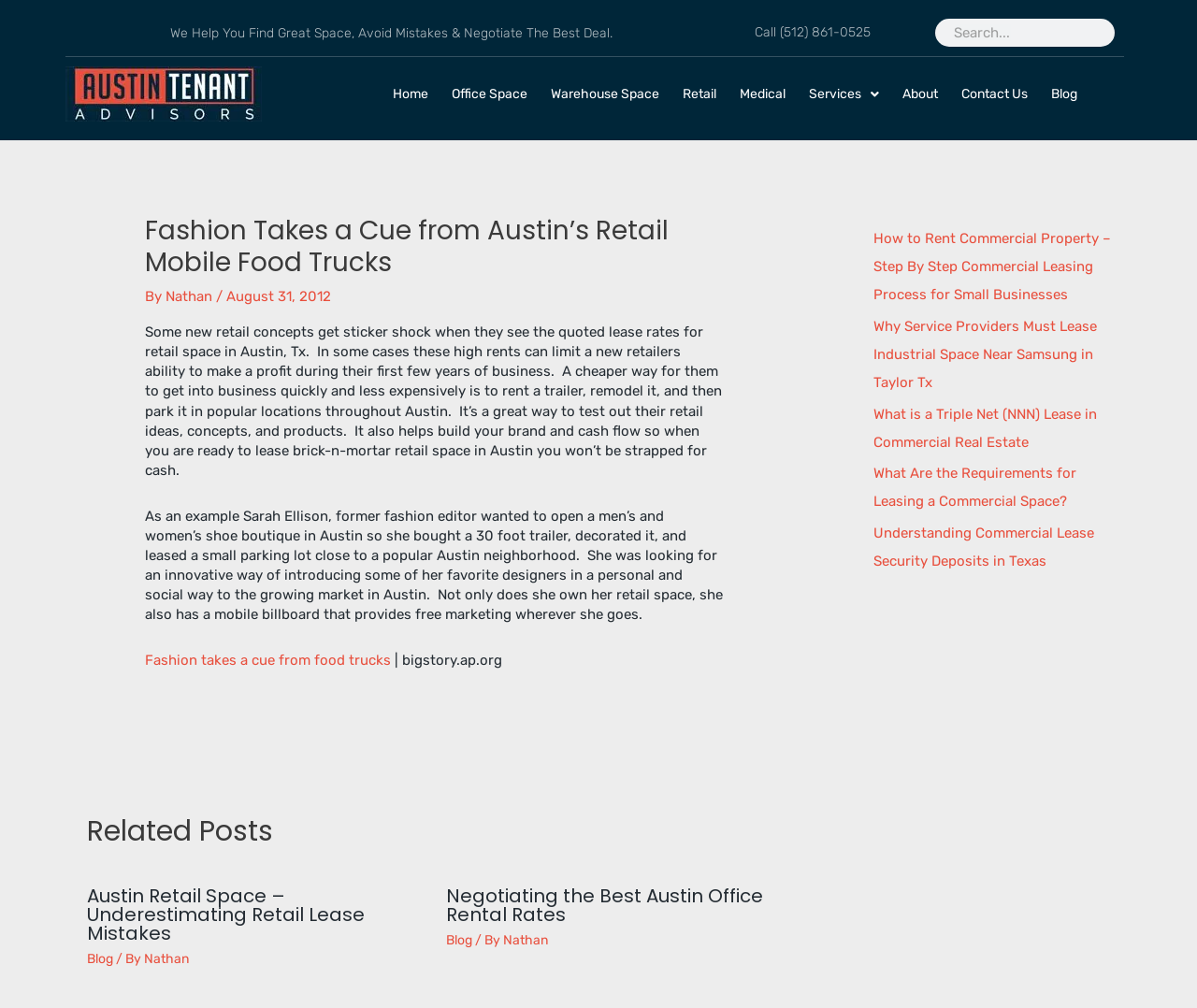Reply to the question below using a single word or brief phrase:
How many links are there in the top navigation menu?

7